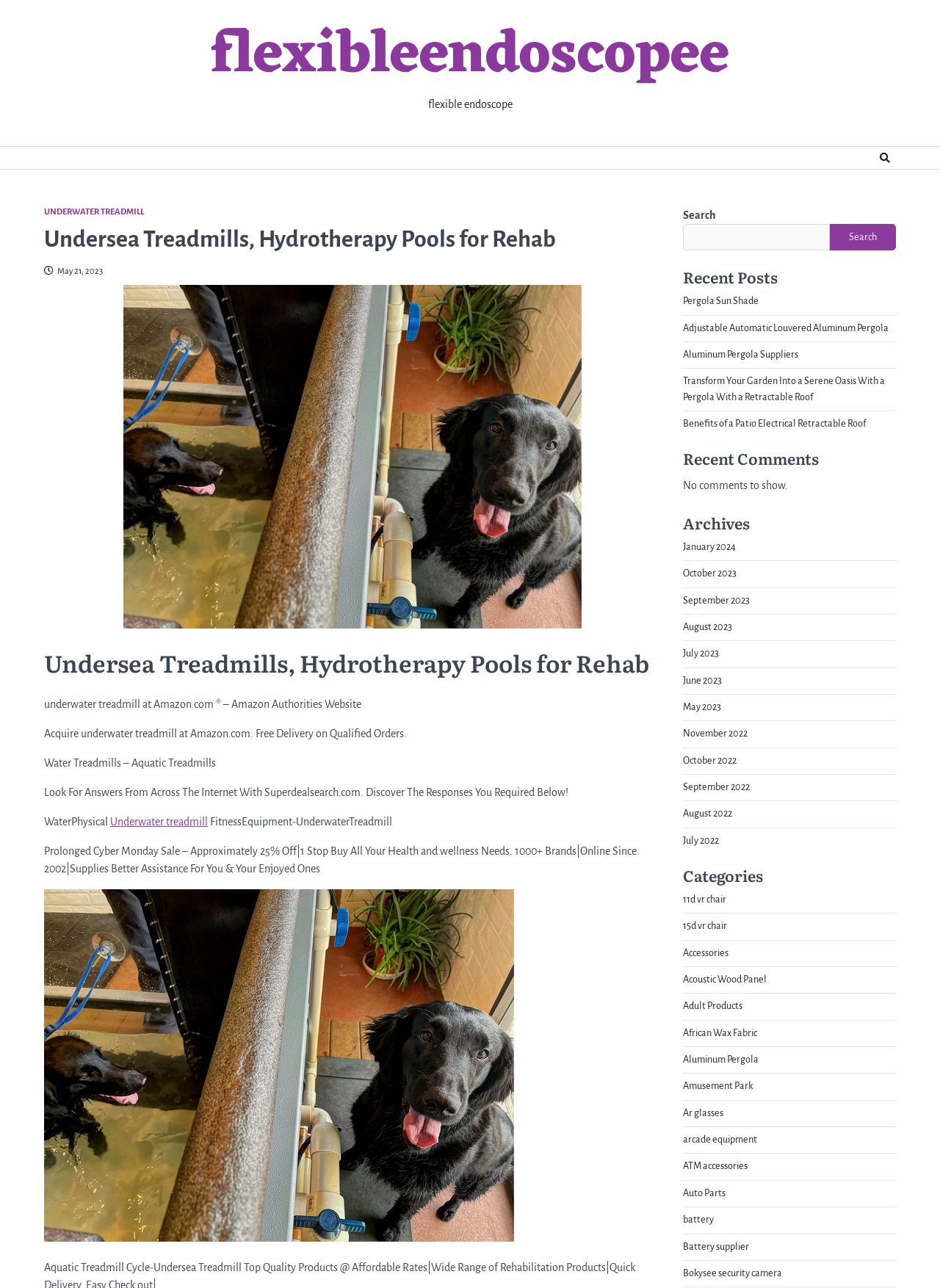Respond to the question below with a single word or phrase:
What is the name of the product shown in the image?

Underwater treadmill